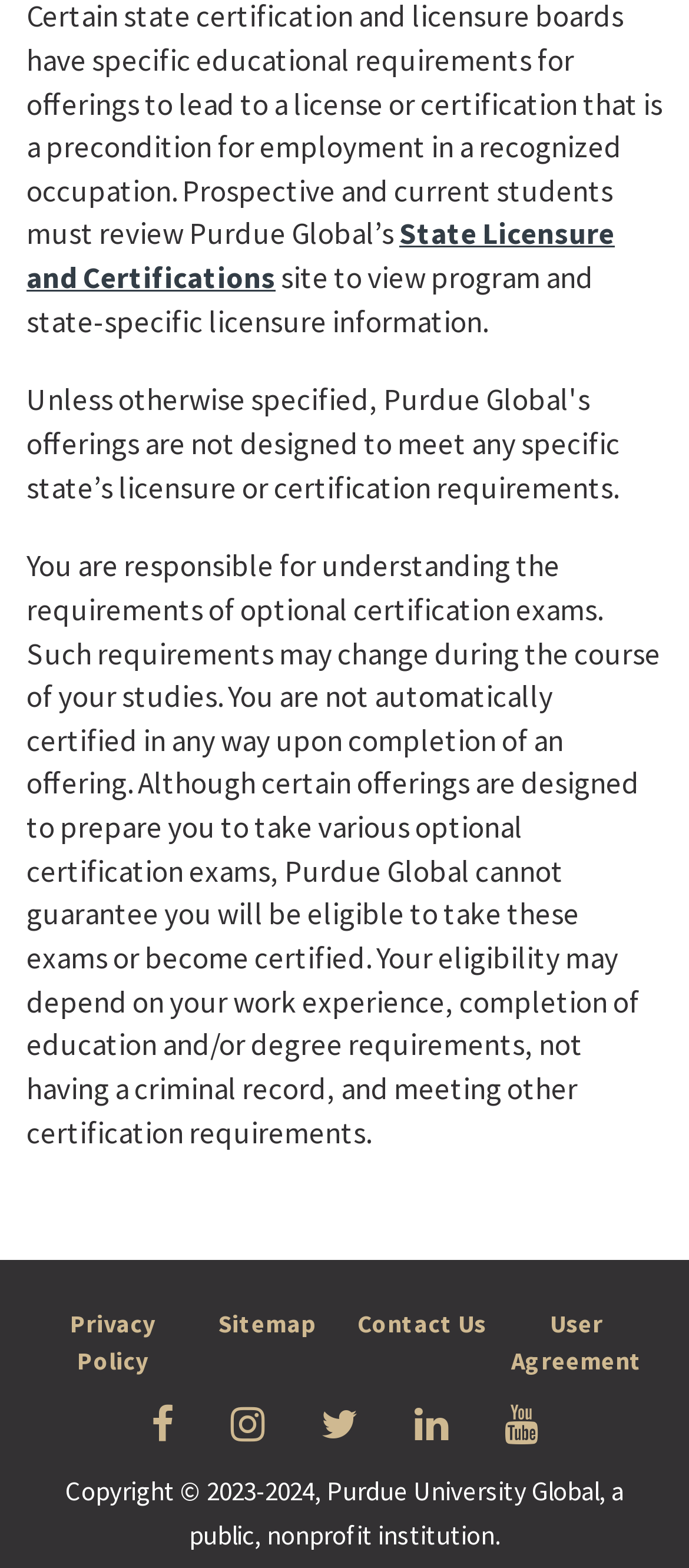What is the purpose of reviewing Purdue Global's site?
Based on the image, answer the question with as much detail as possible.

According to the static text on the webpage, prospective and current students must review Purdue Global's site to view program and state-specific licensure information, which implies that the site provides necessary information for students to understand the requirements of their programs.